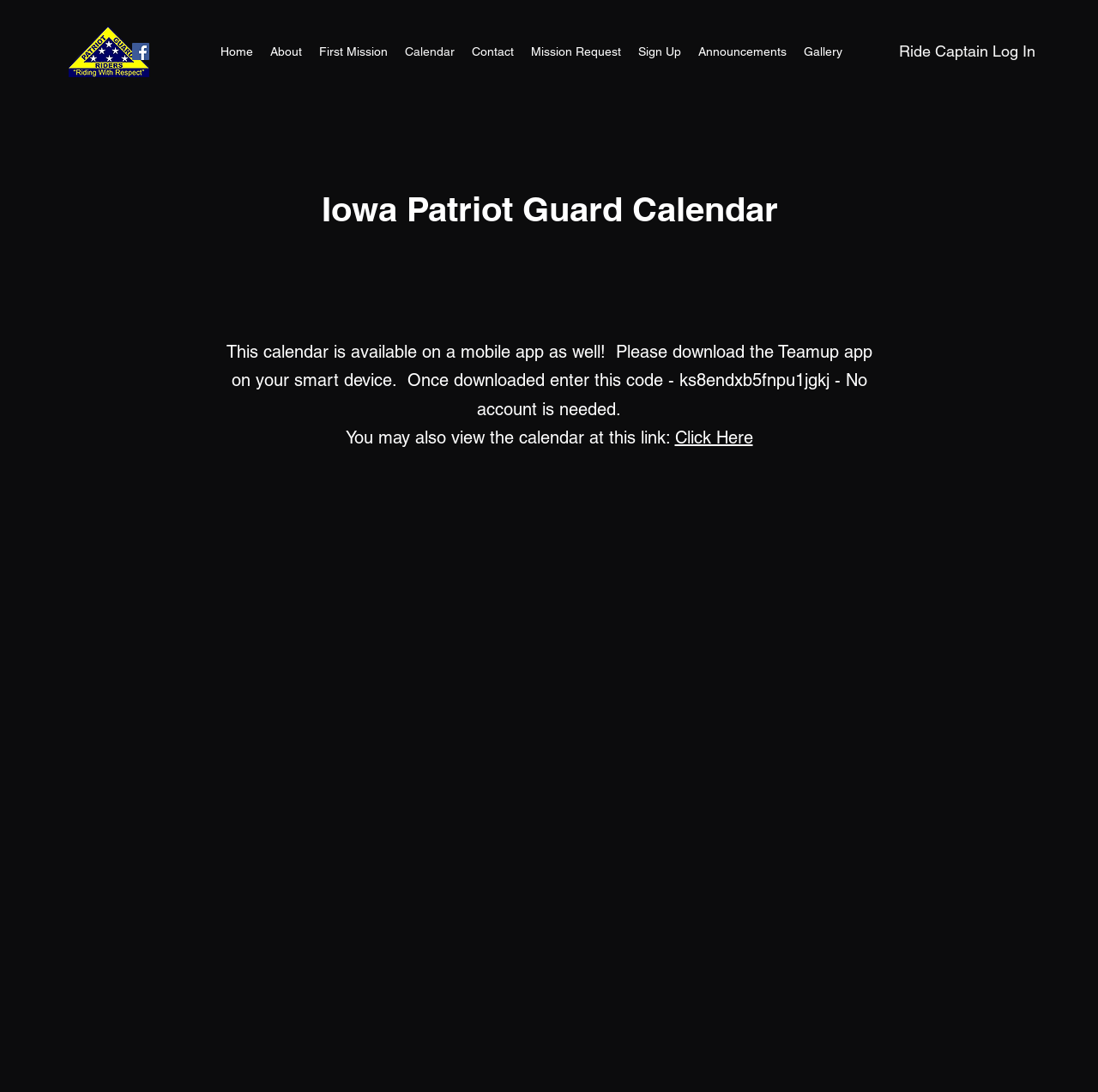What is the purpose of the calendar?
Analyze the screenshot and provide a detailed answer to the question.

The purpose of the calendar can be determined by looking at the heading 'Iowa Patriot Guard Calendar' and the description below it, which mentions that the calendar is available on a mobile app and can be viewed at a specific link. This suggests that the calendar is used to view events related to the Iowa Patriot Guard Riders.